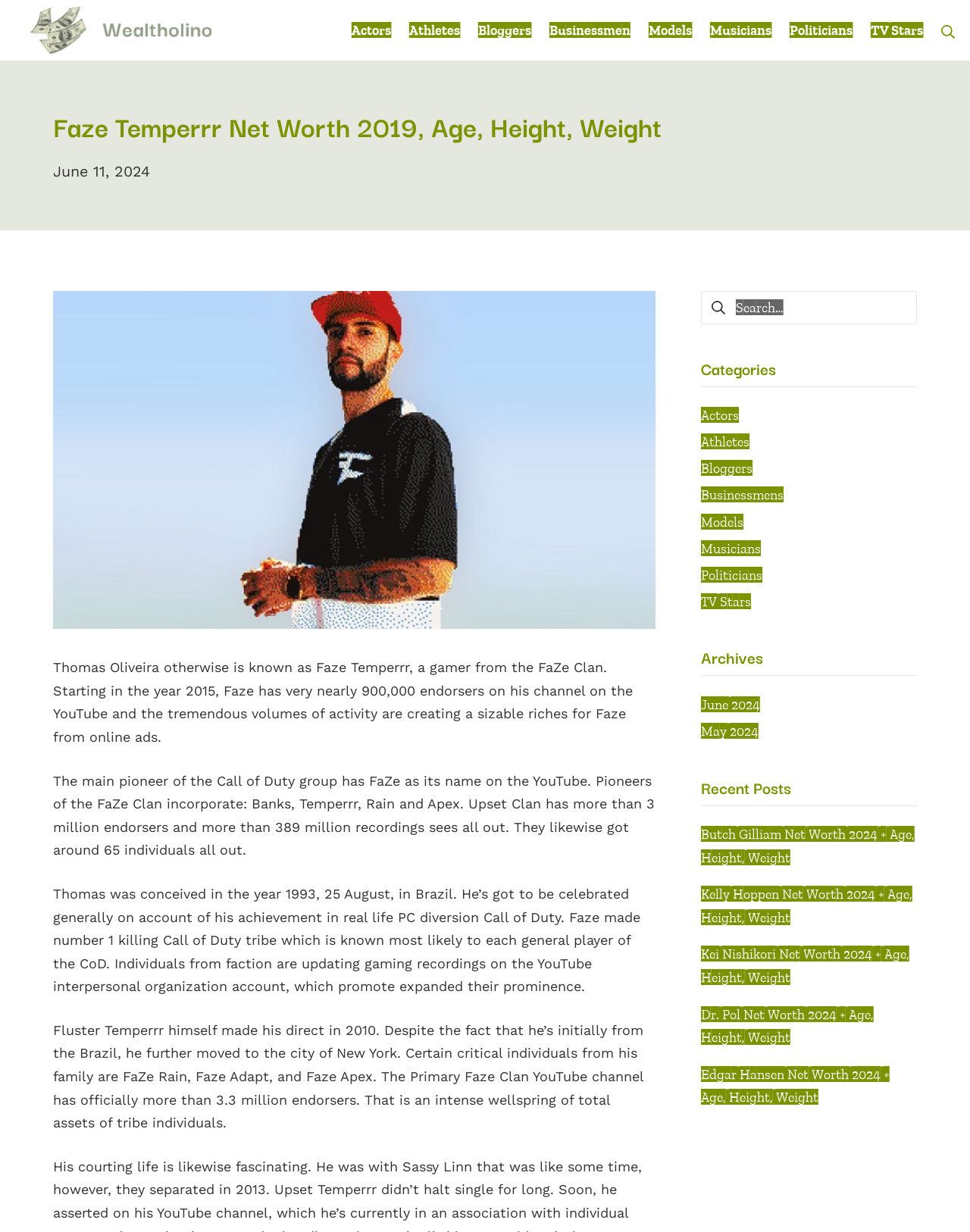What is Faze Temperrr's occupation?
Use the information from the screenshot to give a comprehensive response to the question.

Based on the webpage content, Faze Temperrr is a gamer from the FaZe Clan, and he has nearly 900,000 endorsers on his YouTube channel, which suggests that his primary occupation is gaming.